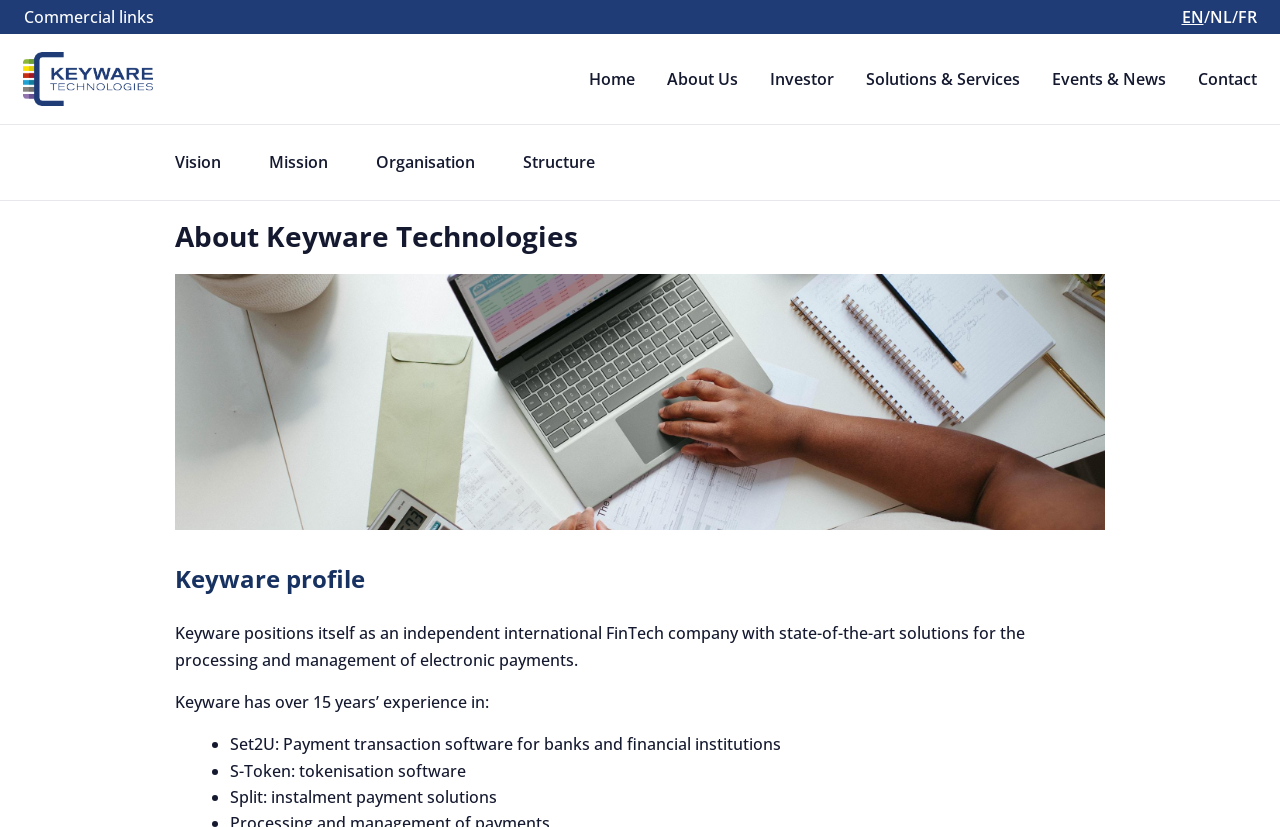Please identify the coordinates of the bounding box for the clickable region that will accomplish this instruction: "Read about Keyware's mission".

[0.21, 0.171, 0.256, 0.212]